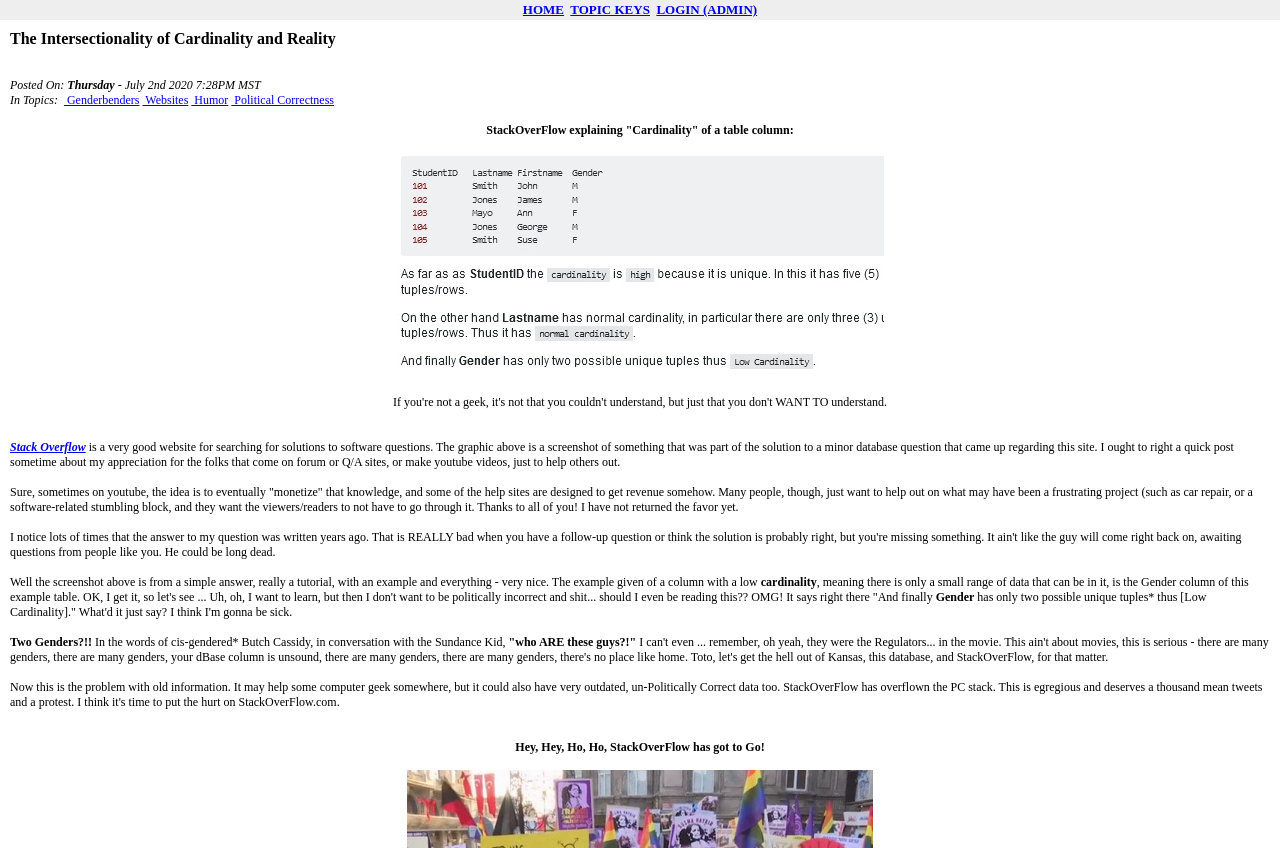Based on the element description Humor, identify the bounding box coordinates for the UI element. The coordinates should be in the format (top-left x, top-left y, bottom-right x, bottom-right y) and within the 0 to 1 range.

[0.149, 0.11, 0.178, 0.126]